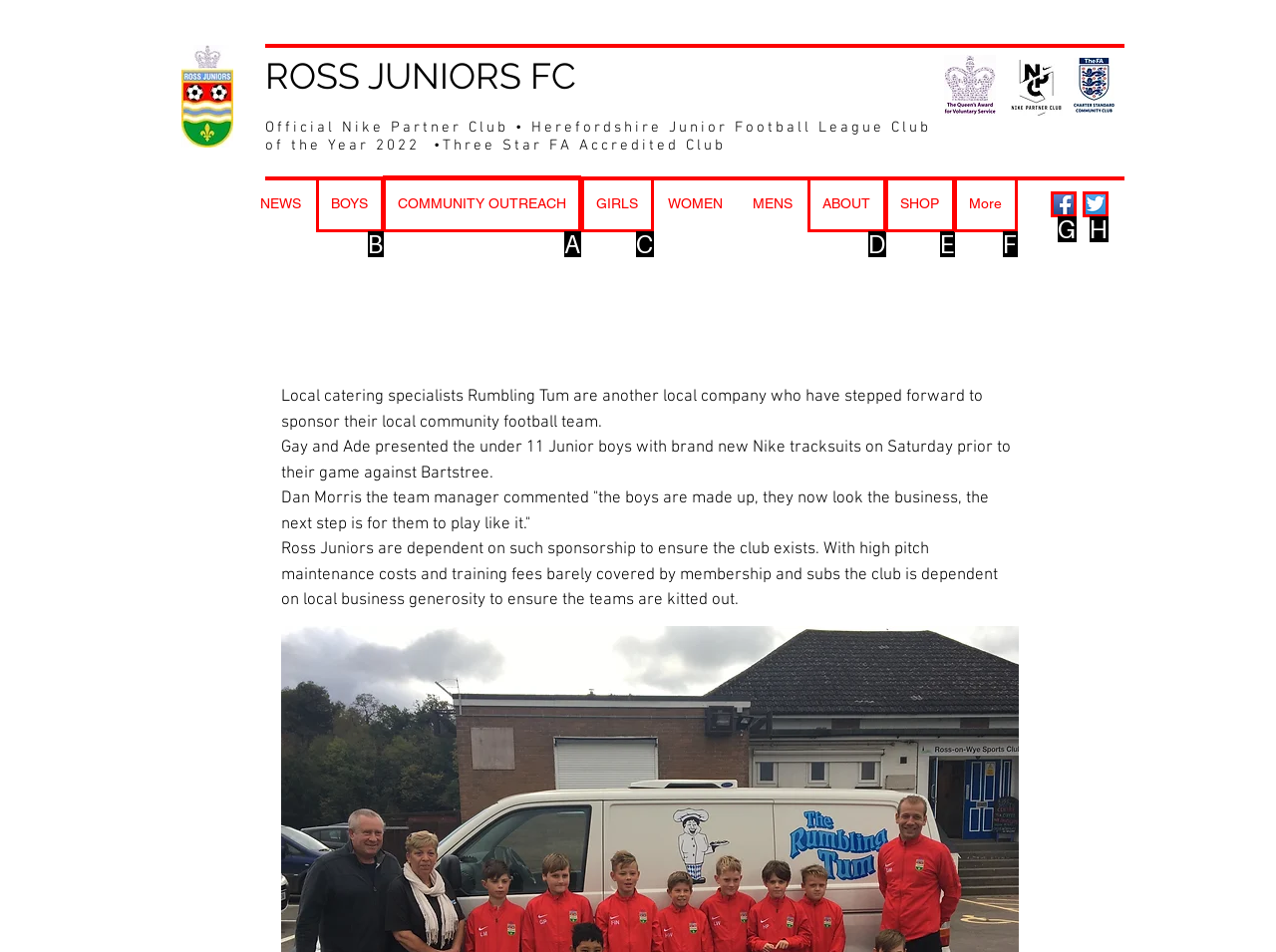Point out the letter of the HTML element you should click on to execute the task: Read about COMMUNITY OUTREACH
Reply with the letter from the given options.

A